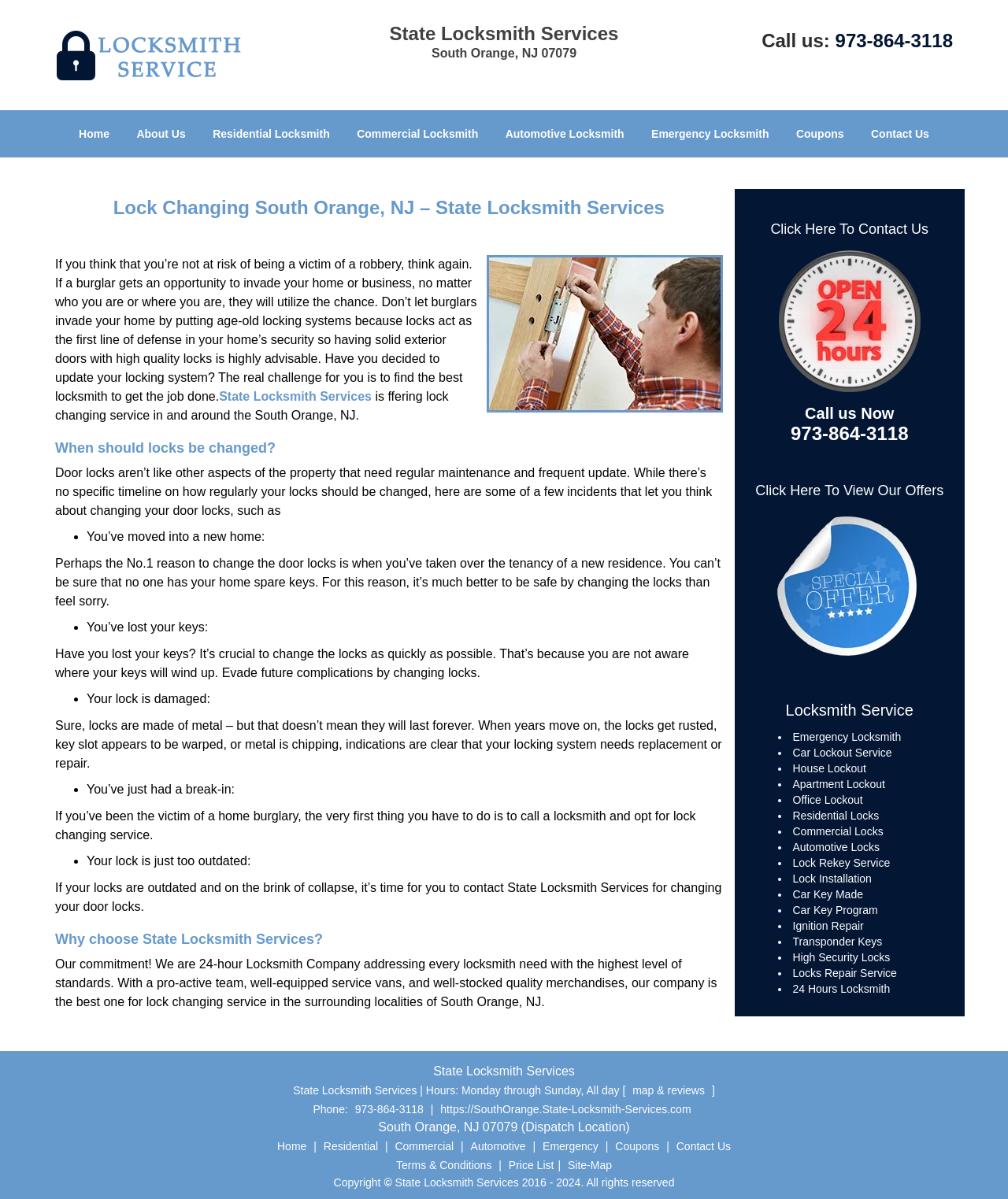Determine the bounding box coordinates of the section I need to click to execute the following instruction: "Click the 'Home' link". Provide the coordinates as four float numbers between 0 and 1, i.e., [left, top, right, bottom].

[0.066, 0.092, 0.12, 0.131]